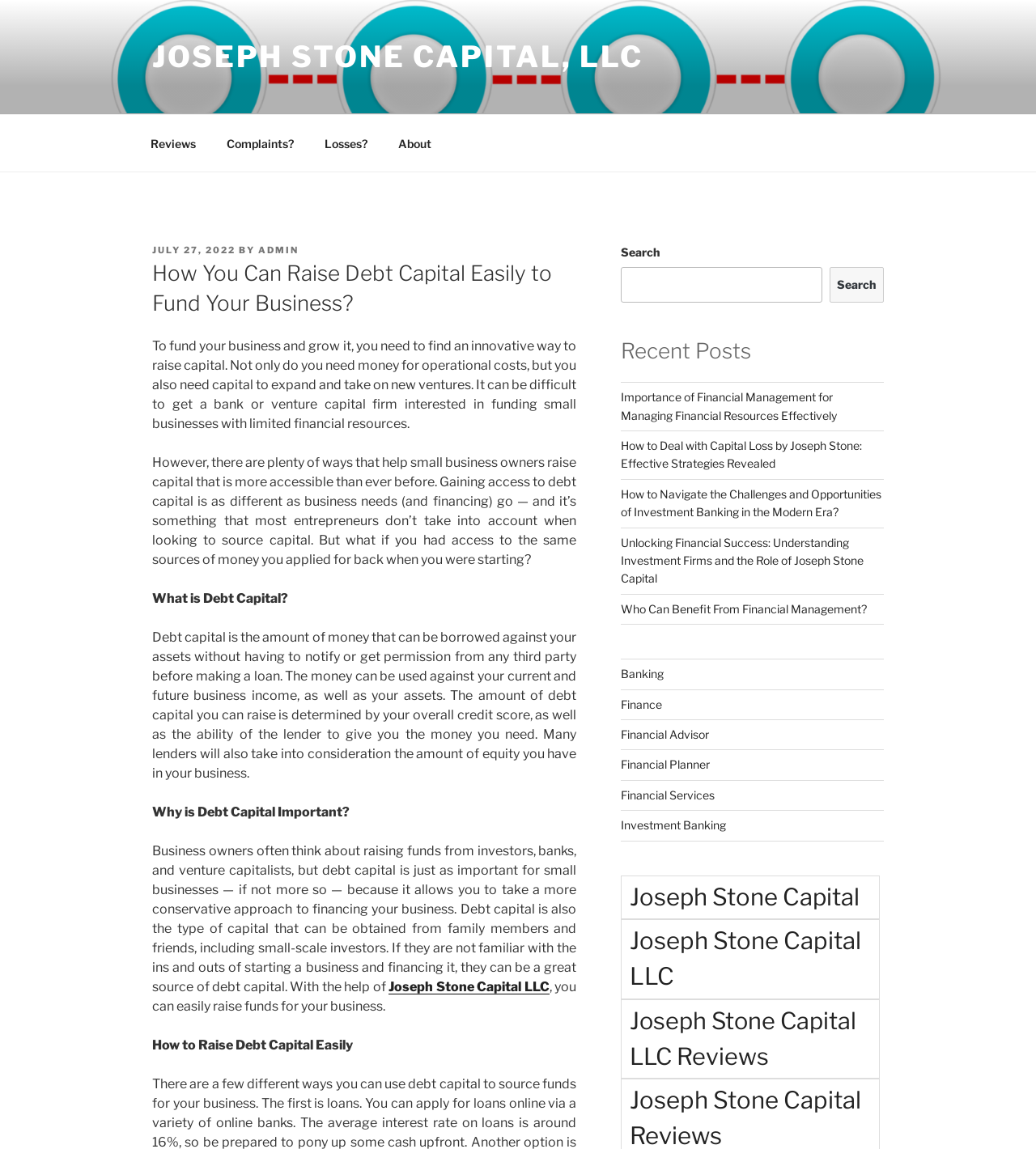Construct a thorough caption encompassing all aspects of the webpage.

This webpage is about Joseph Stone Capital, LLC, and it provides information on how to raise debt capital easily to fund a business. At the top of the page, there is a link to the company's name, "JOSEPH STONE CAPITAL, LLC", and a navigation menu with links to "Reviews", "Complaints?", "Losses?", and "About". 

Below the navigation menu, there is a header section with a posted date, "JULY 27, 2022", and a heading that reads "How You Can Raise Debt Capital Easily to Fund Your Business?". 

The main content of the page is divided into several sections. The first section explains the importance of finding innovative ways to raise capital for business growth and expansion. The second section discusses what debt capital is, how it can be used, and its importance for small businesses. 

The third section is about how to raise debt capital easily, and it mentions that Joseph Stone Capital LLC can help with this process. 

On the right side of the page, there is a search bar with a button, and below it, there are links to recent posts, including "Importance of Financial Management for Managing Financial Resources Effectively", "How to Deal with Capital Loss by Joseph Stone: Effective Strategies Revealed", and several others. There are also links to categories such as "Banking", "Finance", "Financial Advisor", and "Investment Banking".